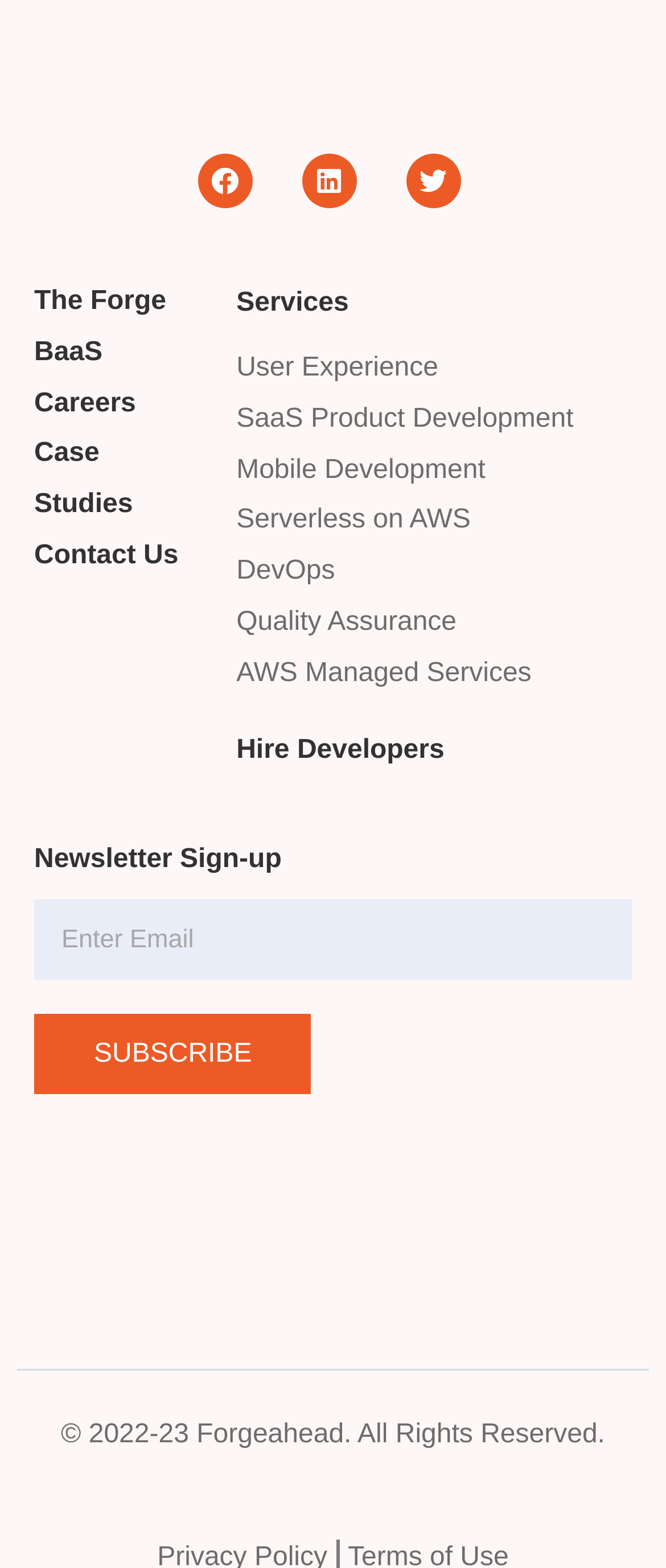How many social media links are there?
Answer the question based on the image using a single word or a brief phrase.

3